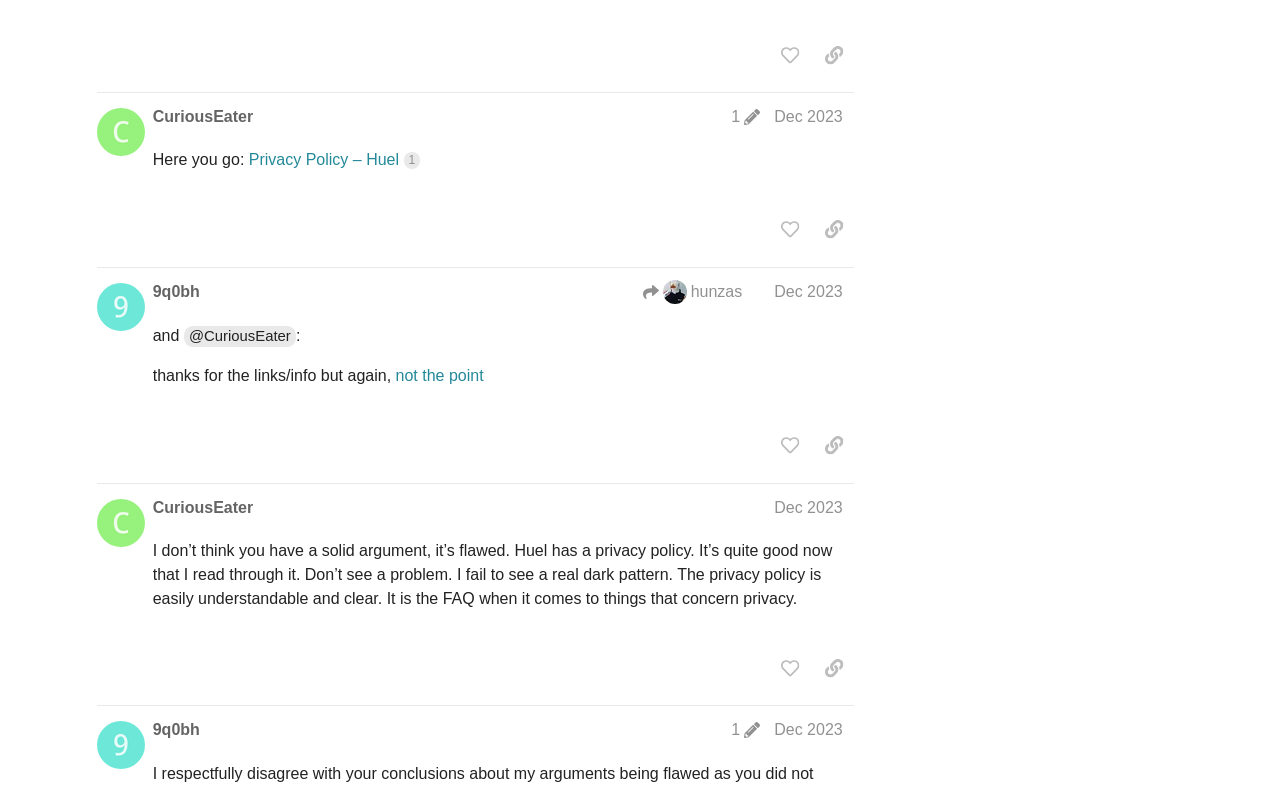Highlight the bounding box coordinates of the region I should click on to meet the following instruction: "like this post".

[0.602, 0.048, 0.632, 0.092]